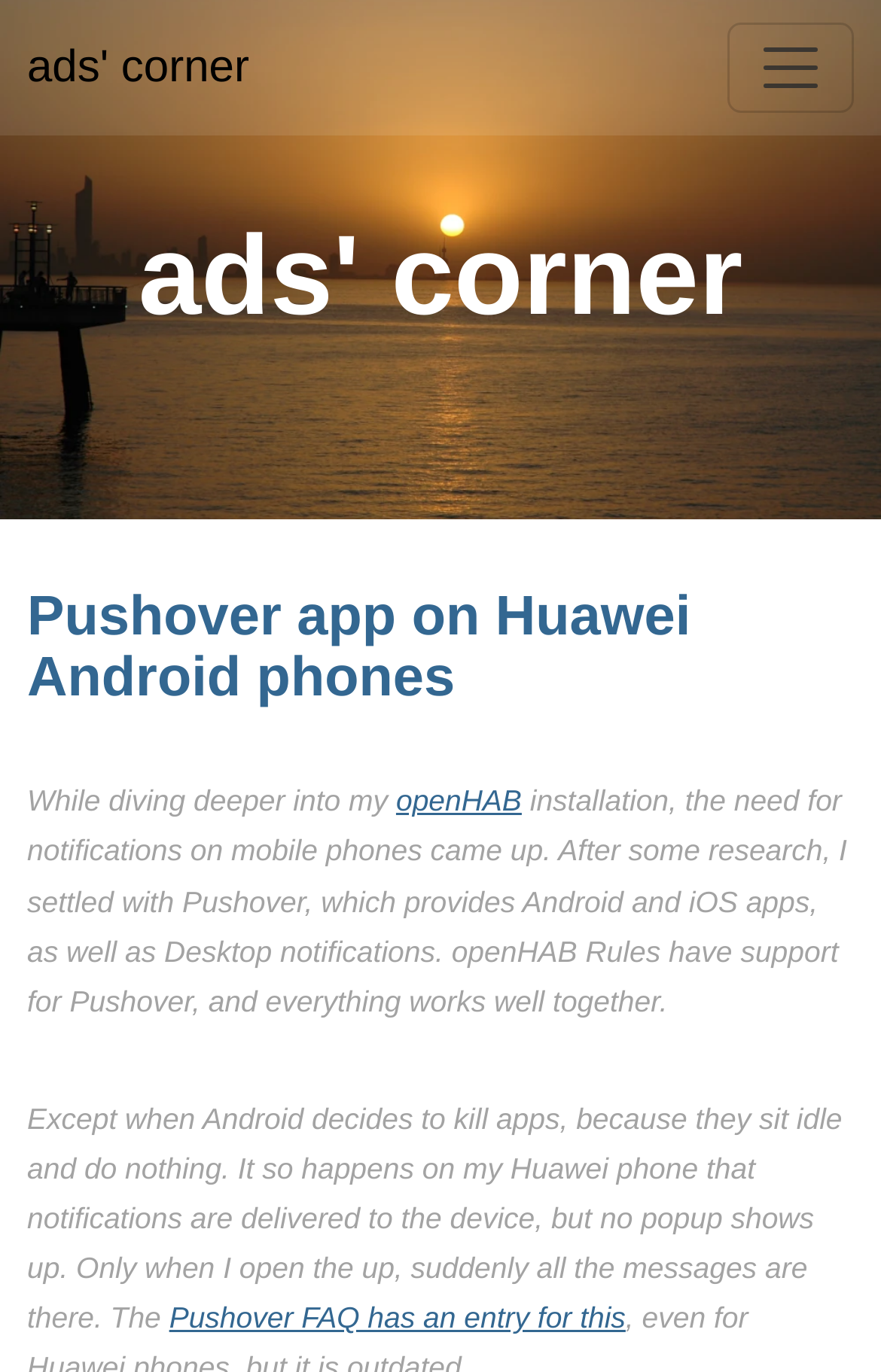Provide your answer to the question using just one word or phrase: What is the name of the author's corner?

ads' corner